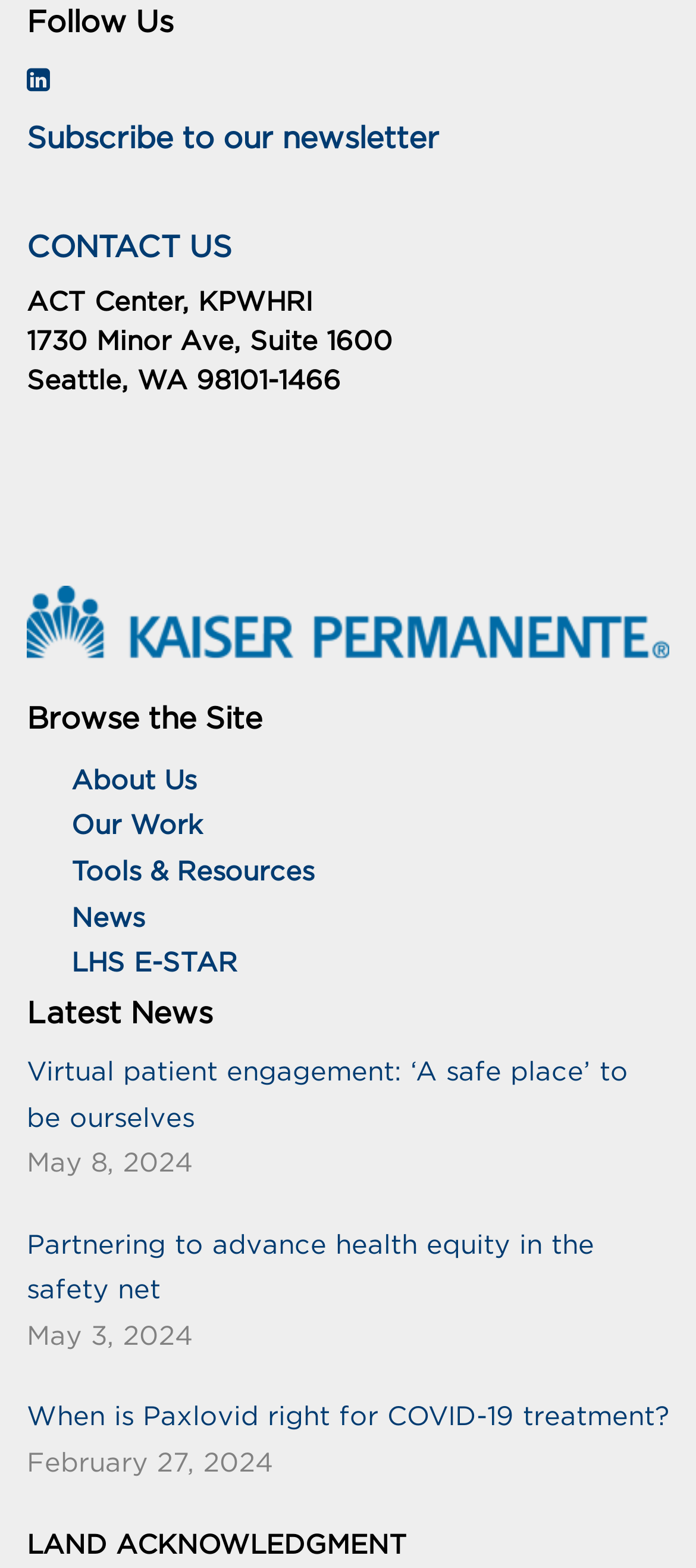Extract the bounding box of the UI element described as: "Tools & Resources".

[0.103, 0.548, 0.451, 0.565]